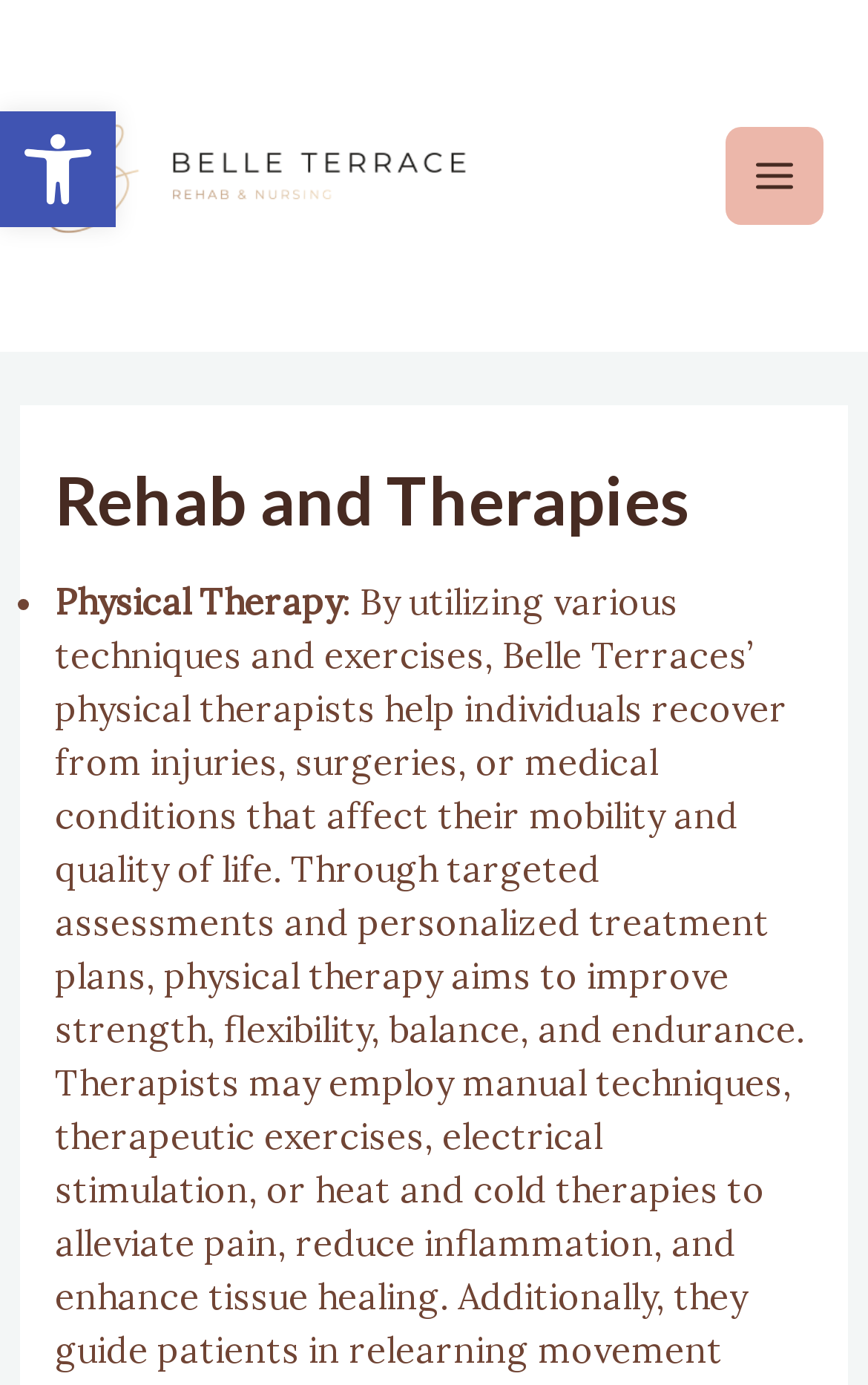What is the main menu's current state?
Refer to the image and answer the question using a single word or phrase.

Not expanded